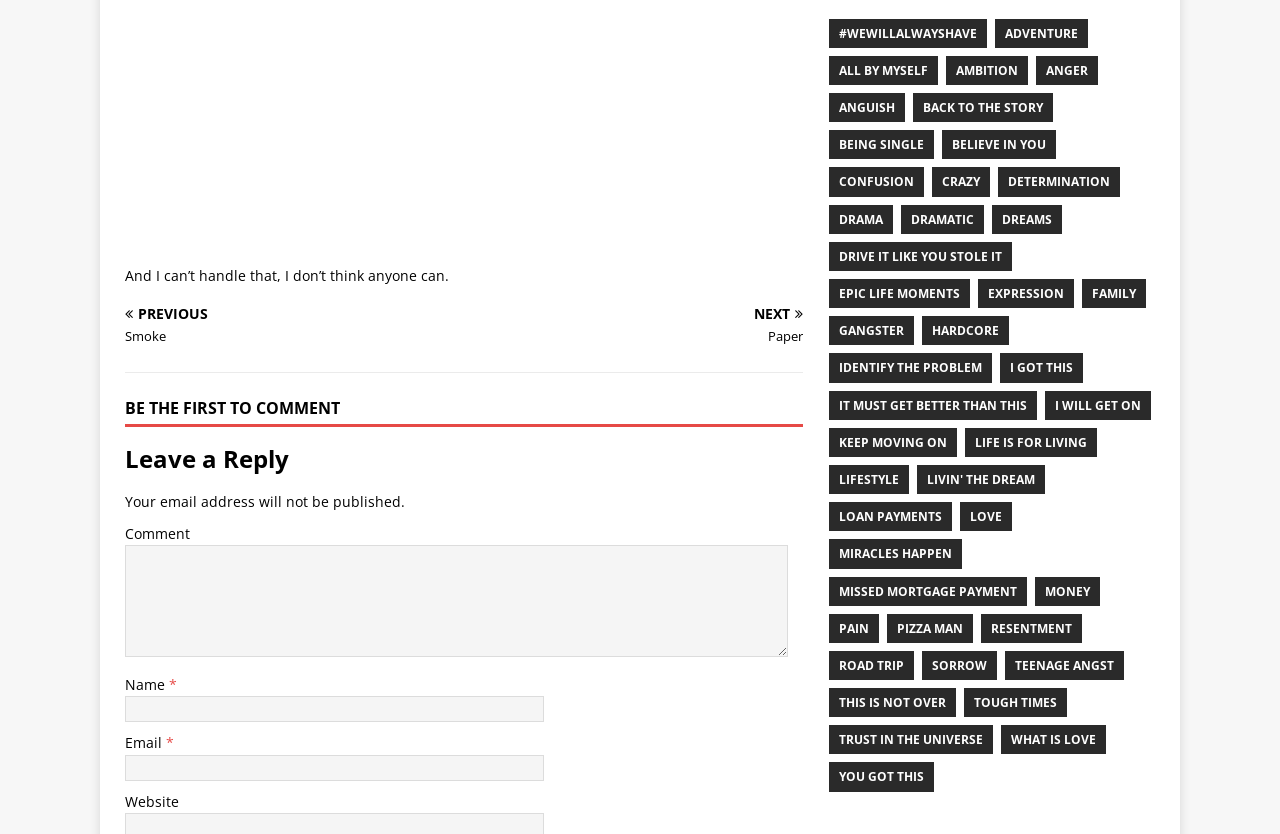Using the provided element description: "title="Follow us on Instagram"", identify the bounding box coordinates. The coordinates should be four floats between 0 and 1 in the order [left, top, right, bottom].

None